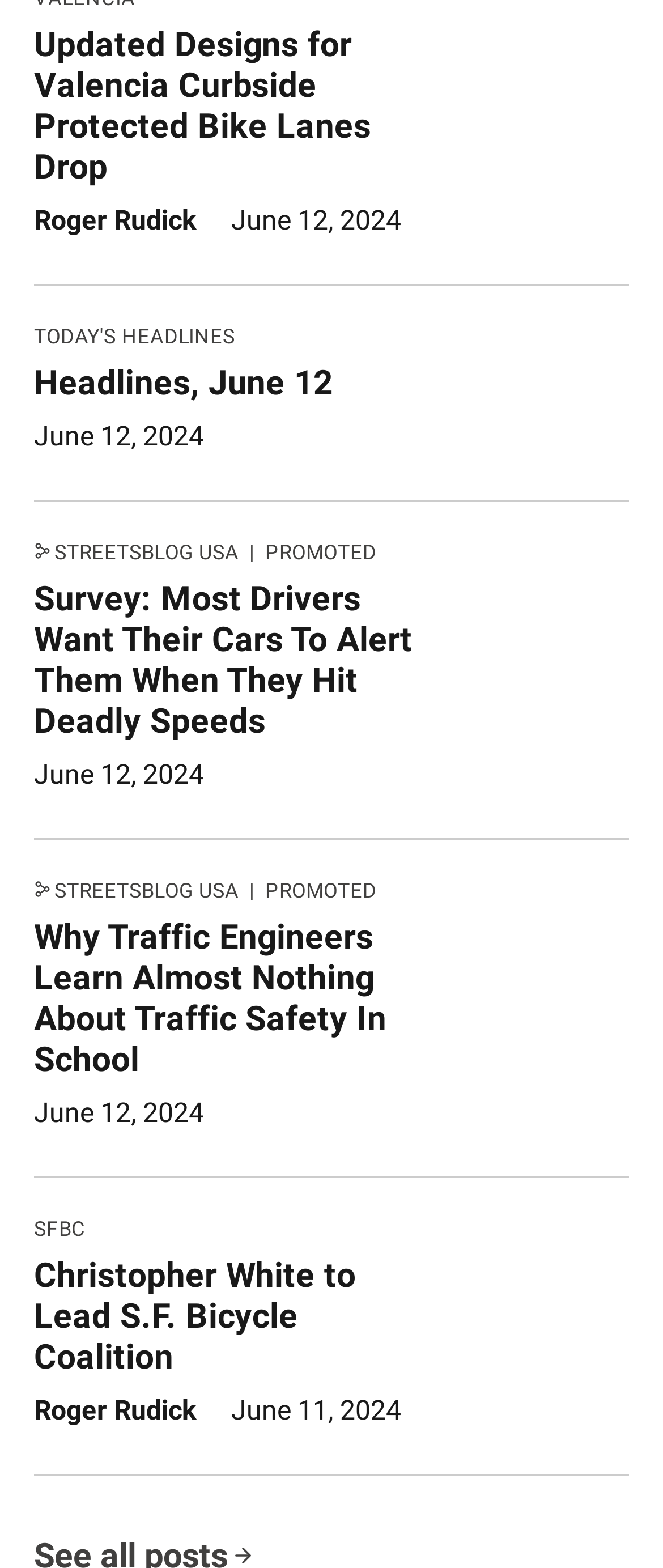Locate the bounding box coordinates of the element that should be clicked to fulfill the instruction: "Check the headlines for June 12".

[0.051, 0.231, 0.638, 0.266]